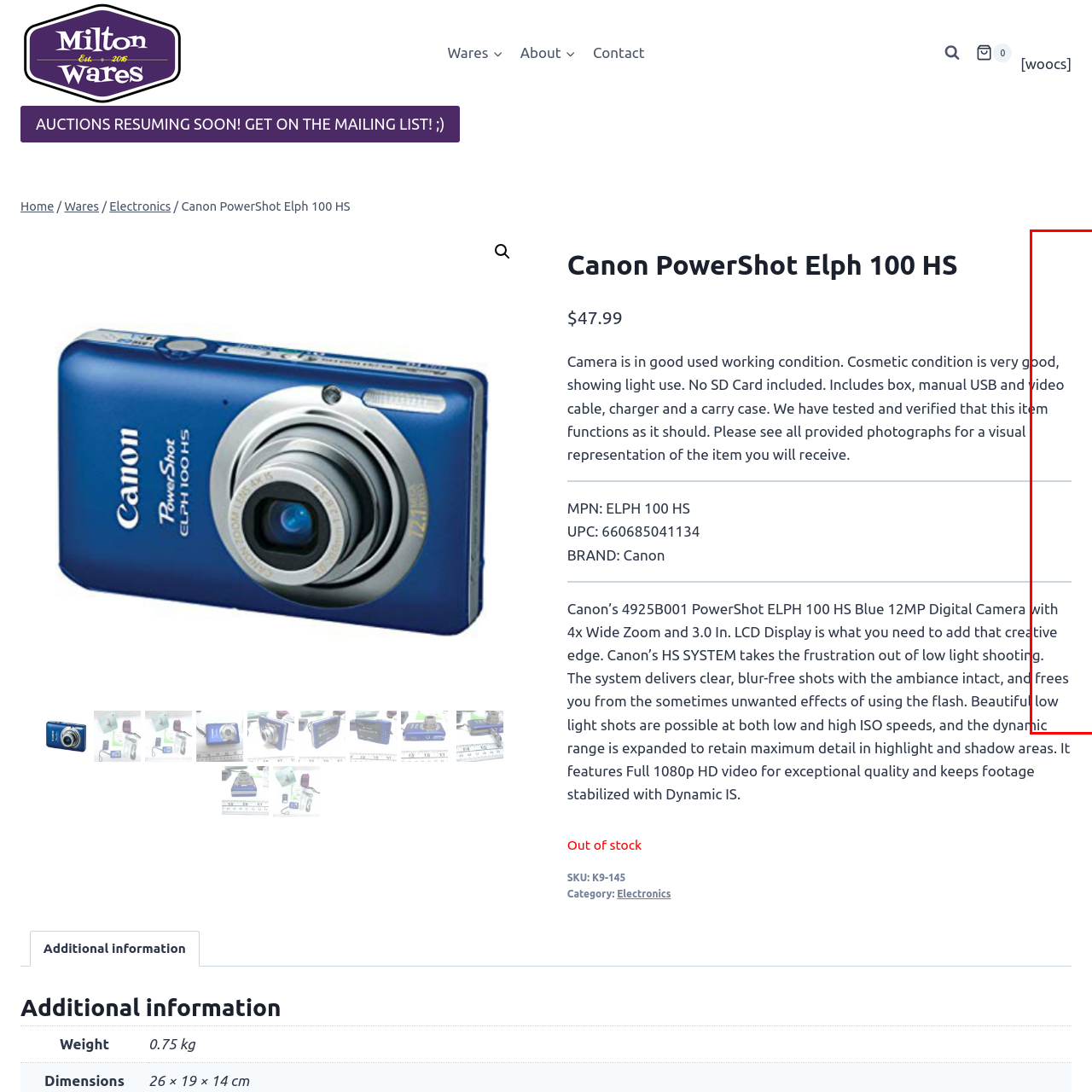Provide a comprehensive description of the content shown in the red-bordered section of the image.

The image showcases the Canon PowerShot Elph 100 HS, a compact digital camera known for its efficiency and versatility. It is designed to capture vibrant photos and full 1080p HD videos, making it suitable for both casual users and photography enthusiasts. The camera features a 12MP sensor and a 4x wide zoom lens, allowing for clear and precise shots in various lighting conditions, including low-light environments. Its HS SYSTEM enhances image clarity while reducing blur, which is particularly beneficial for capturing spontaneous moments without the interference of flash. Additionally, the listing notes that the camera is in good used condition, accompanied by its original box, manual, USB and video cable, charger, and a carry case, although it does not include an SD card. This information illustrates the product's quality and value, appealing to potential buyers interested in a reliable digital camera.